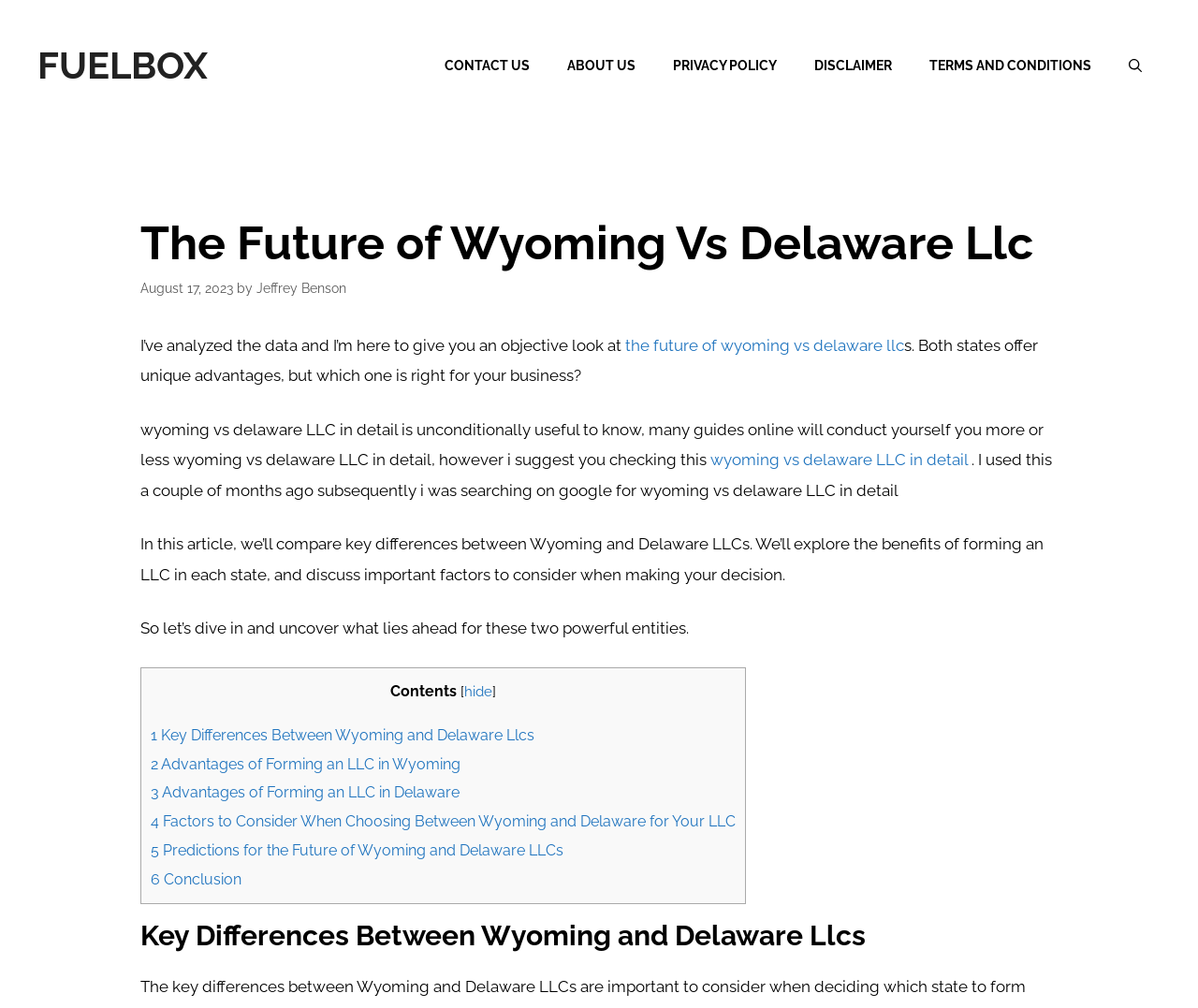Please specify the bounding box coordinates of the clickable region necessary for completing the following instruction: "Open the search bar". The coordinates must consist of four float numbers between 0 and 1, i.e., [left, top, right, bottom].

[0.927, 0.037, 0.969, 0.093]